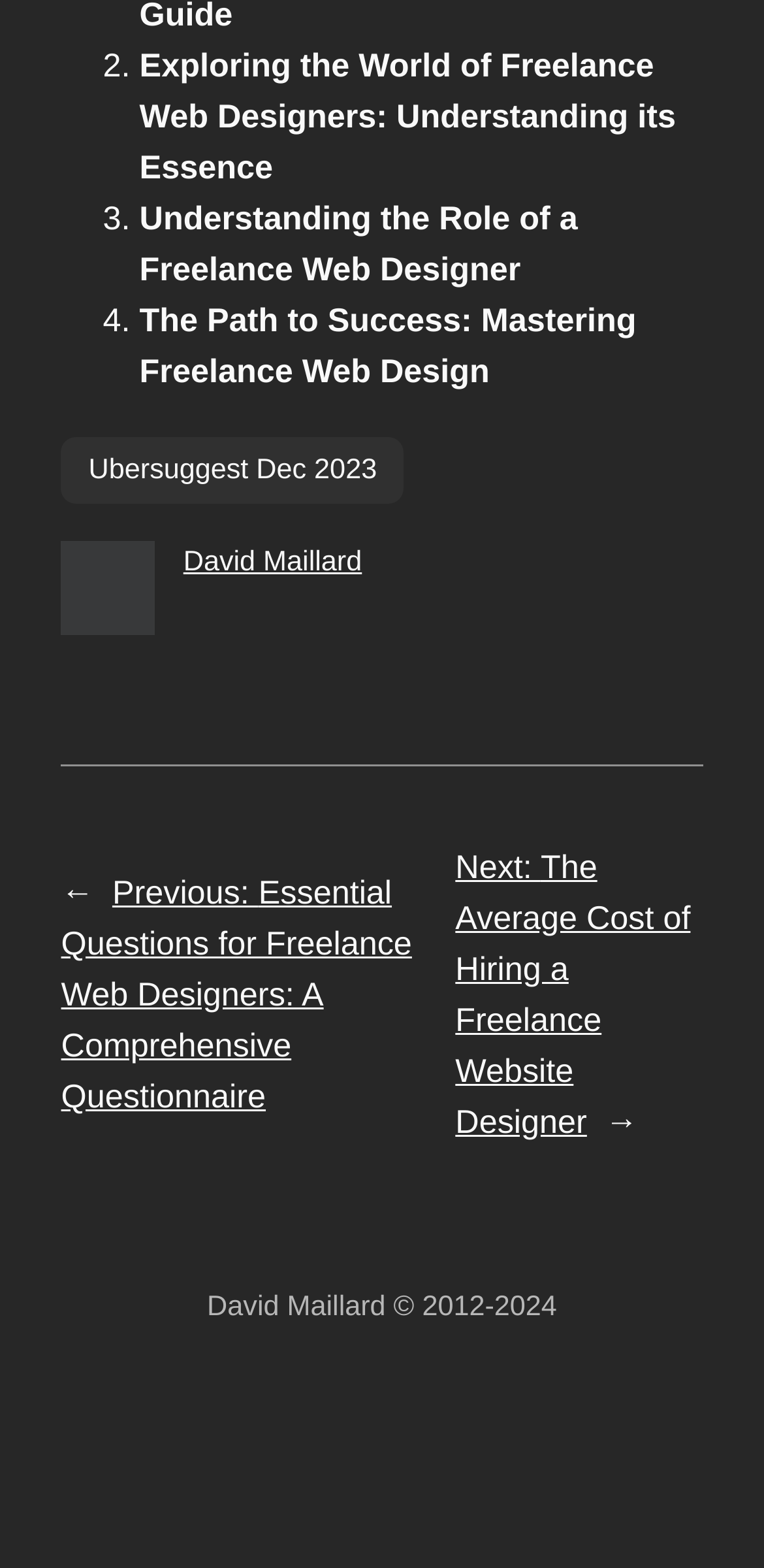Please identify the bounding box coordinates of the element on the webpage that should be clicked to follow this instruction: "Switch to Identifiers tab". The bounding box coordinates should be given as four float numbers between 0 and 1, formatted as [left, top, right, bottom].

None